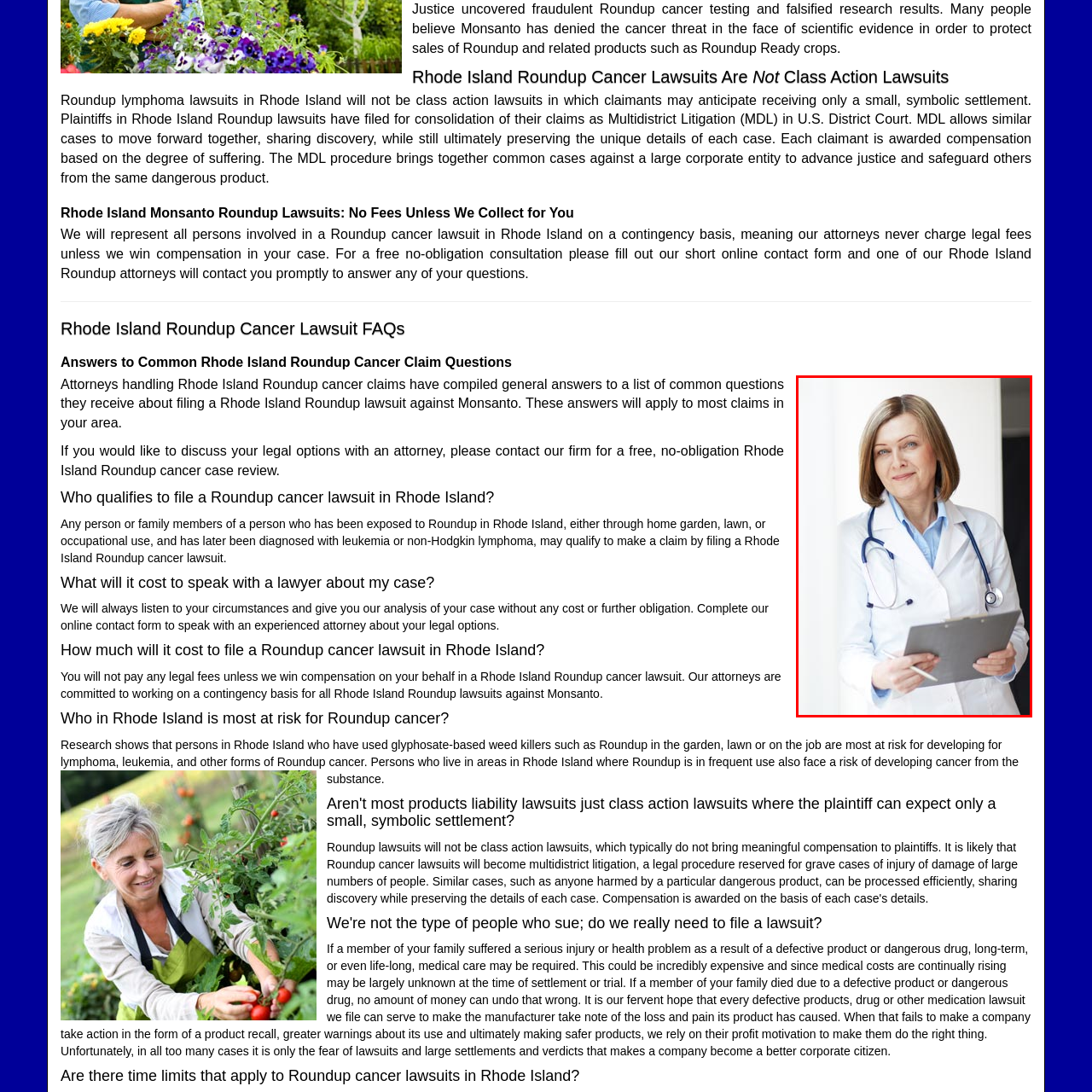Please look at the highlighted area within the red border and provide the answer to this question using just one word or phrase: 
What is she holding in her hand?

Clipboard